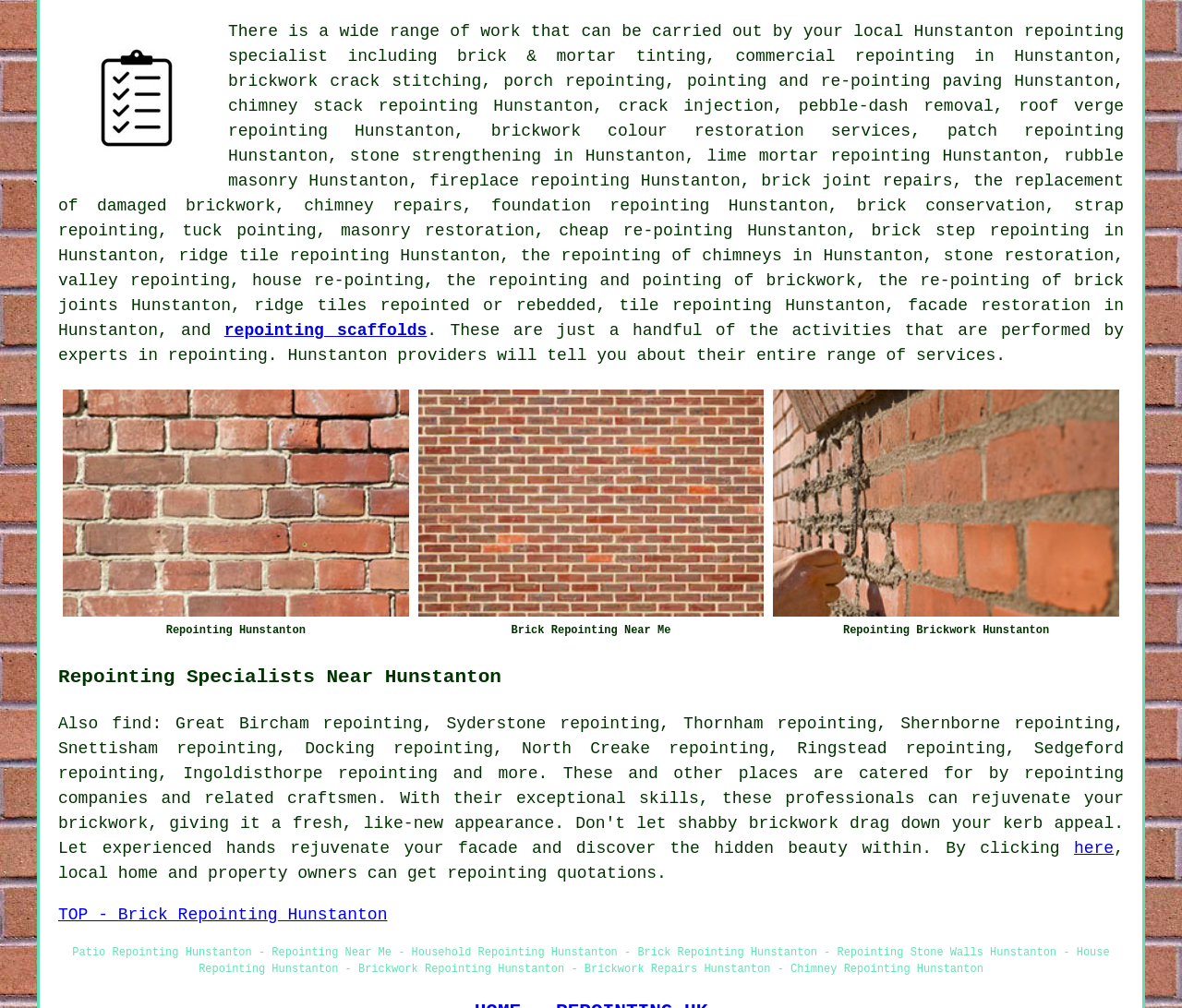Please specify the bounding box coordinates of the clickable region necessary for completing the following instruction: "view porch repointing". The coordinates must consist of four float numbers between 0 and 1, i.e., [left, top, right, bottom].

[0.426, 0.072, 0.563, 0.09]